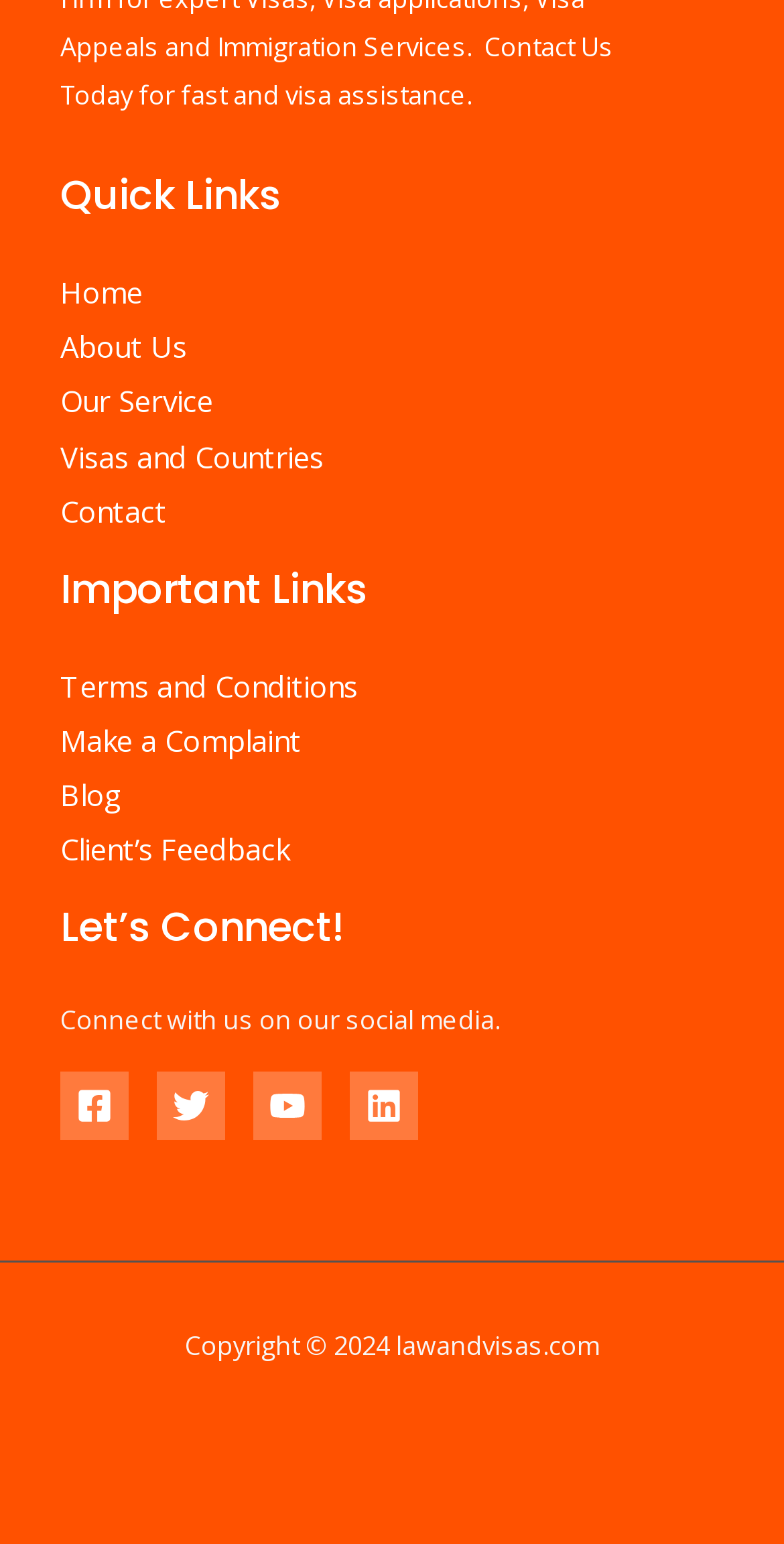Kindly determine the bounding box coordinates of the area that needs to be clicked to fulfill this instruction: "Visit About Us".

[0.077, 0.211, 0.238, 0.237]